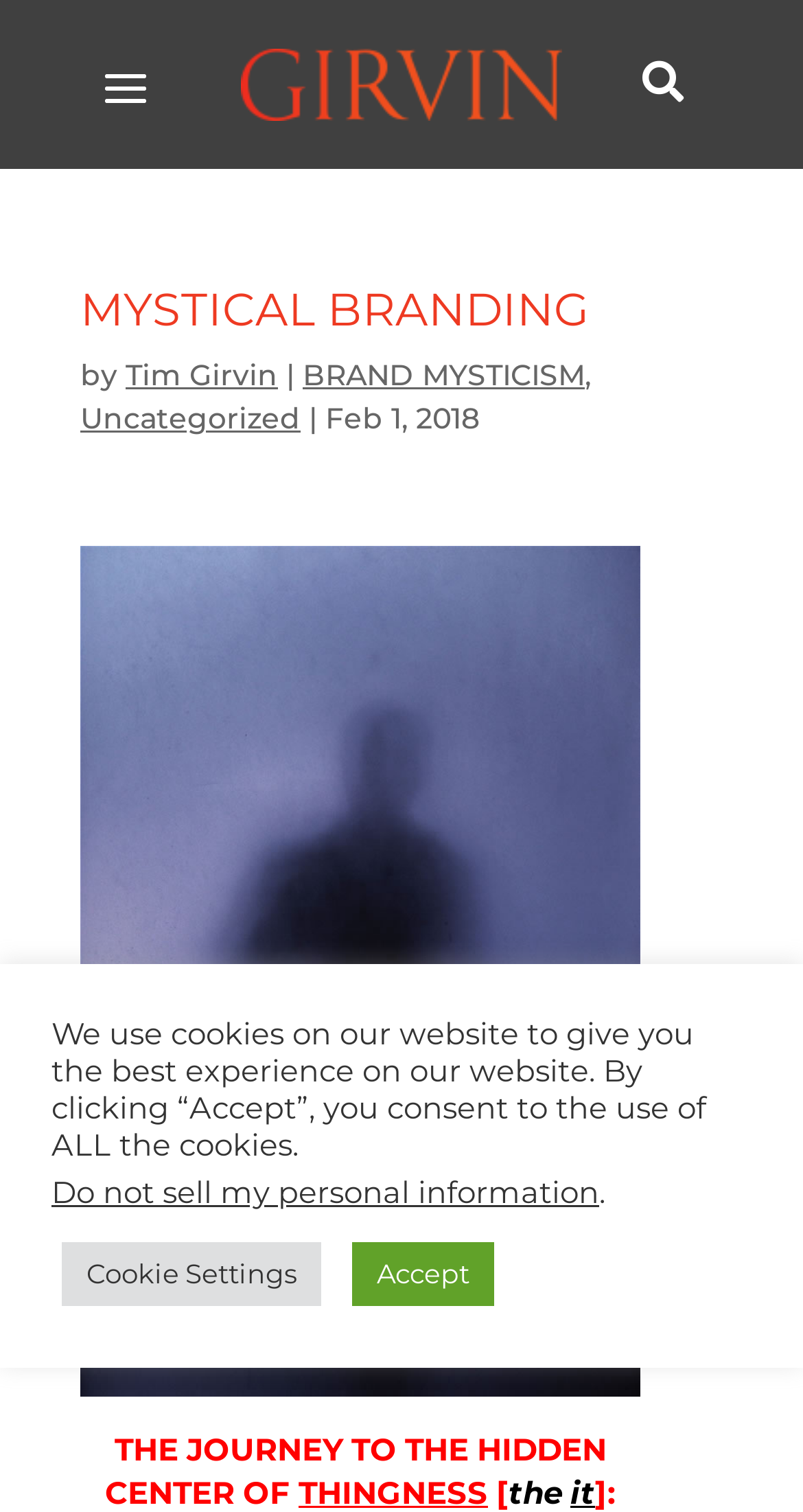Please locate the UI element described by "Accept" and provide its bounding box coordinates.

[0.438, 0.822, 0.615, 0.864]